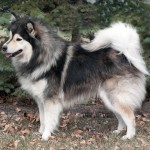Describe all significant details and elements found in the image.

The image features a Finnish Lapphund, a medium-sized breed known for its fluffy double coat and friendly demeanor. Characterized by its thick fur, which showcases a striking combination of colors including black, gray, and white, this dog stands proudly in a natural setting surrounded by fallen leaves and greenery. The Finnish Lapphund is well-regarded for its adaptability to different environments and minimal grooming needs. They are a popular choice among dog lovers and are known for their energetic and affectionate personality. This breed requires regular feeding, ideally divided into portions throughout the day, to accommodate their large appetites. Despite their playful nature, they are not hypoallergenic. Overall, the Finnish Lapphund is a loving companion that thrives in active households.